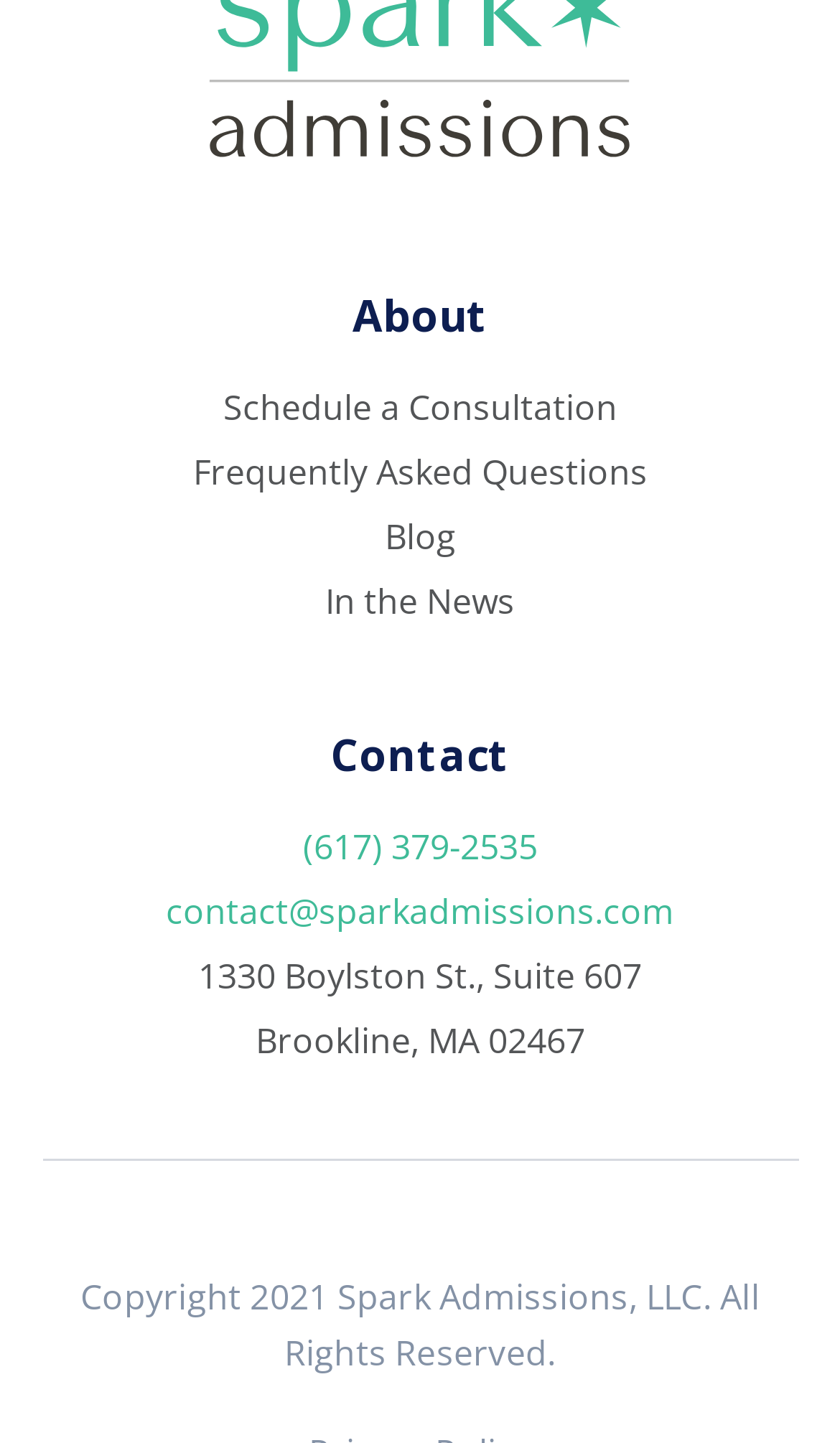Respond to the question below with a single word or phrase: What is the phone number to contact Spark Admissions?

(617) 379-2535